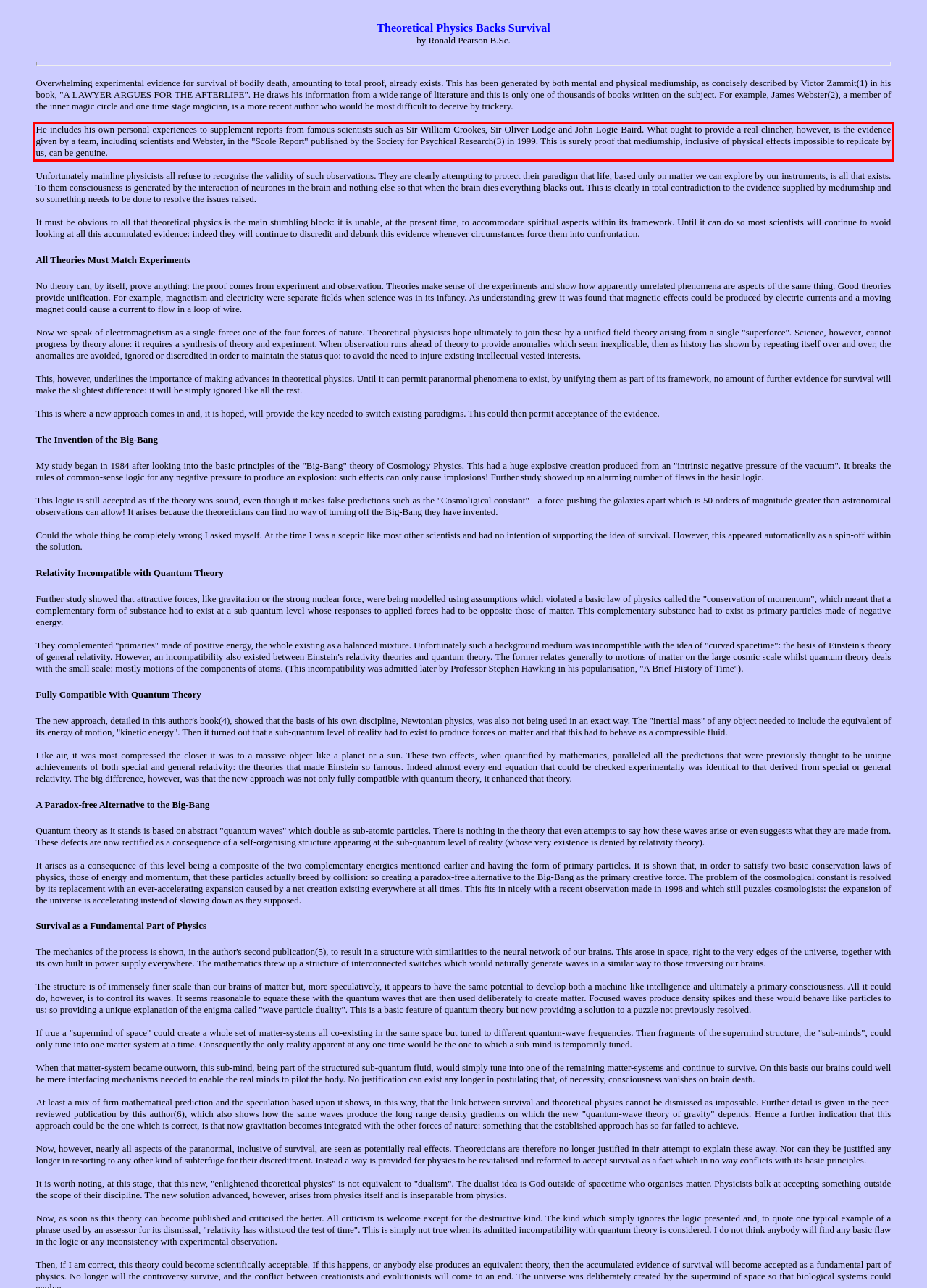With the provided screenshot of a webpage, locate the red bounding box and perform OCR to extract the text content inside it.

He includes his own personal experiences to supplement reports from famous scientists such as Sir William Crookes, Sir Oliver Lodge and John Logie Baird. What ought to provide a real clincher, however, is the evidence given by a team, including scientists and Webster, in the "Scole Report" published by the Society for Psychical Research(3) in 1999. This is surely proof that mediumship, inclusive of physical effects impossible to replicate by us, can be genuine.